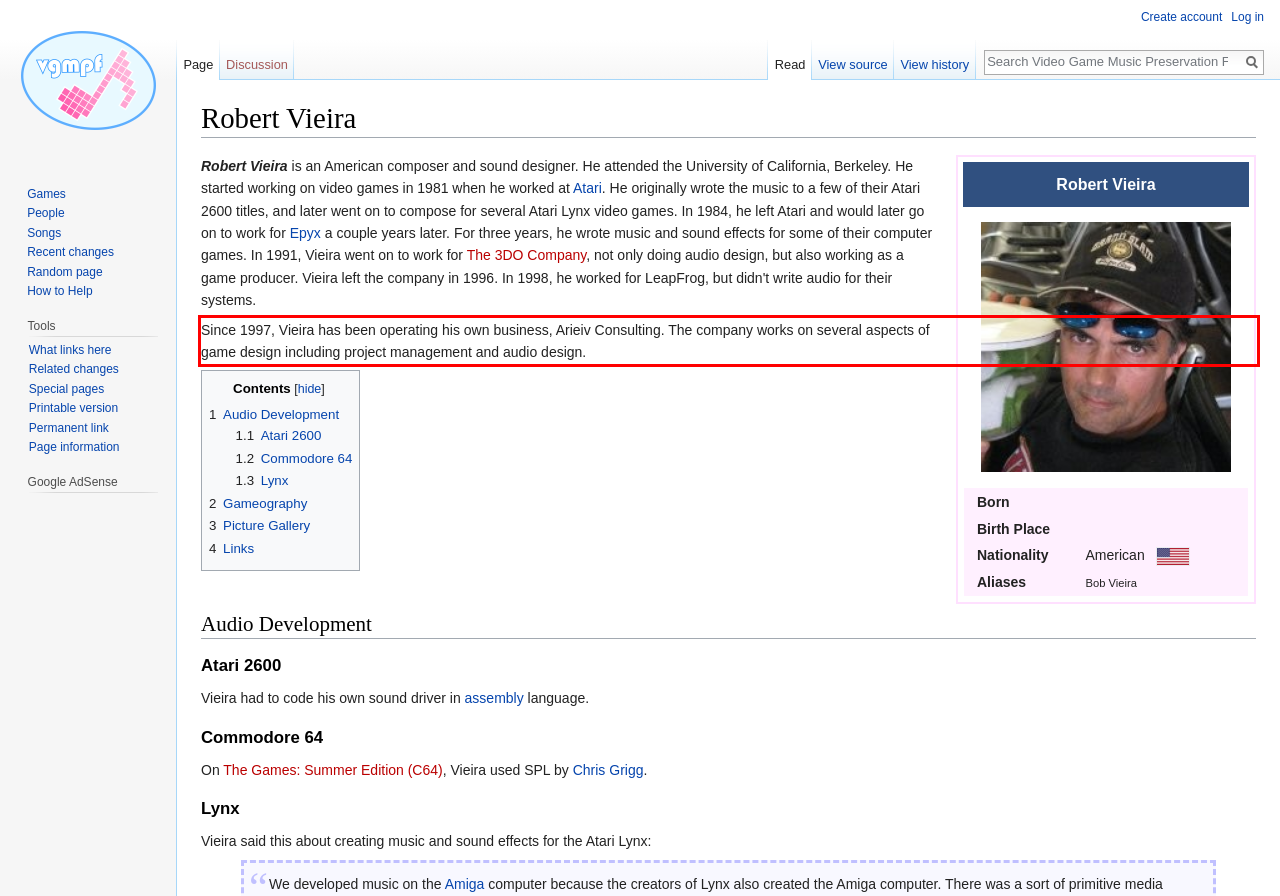Observe the screenshot of the webpage, locate the red bounding box, and extract the text content within it.

Since 1997, Vieira has been operating his own business, Arieiv Consulting. The company works on several aspects of game design including project management and audio design.